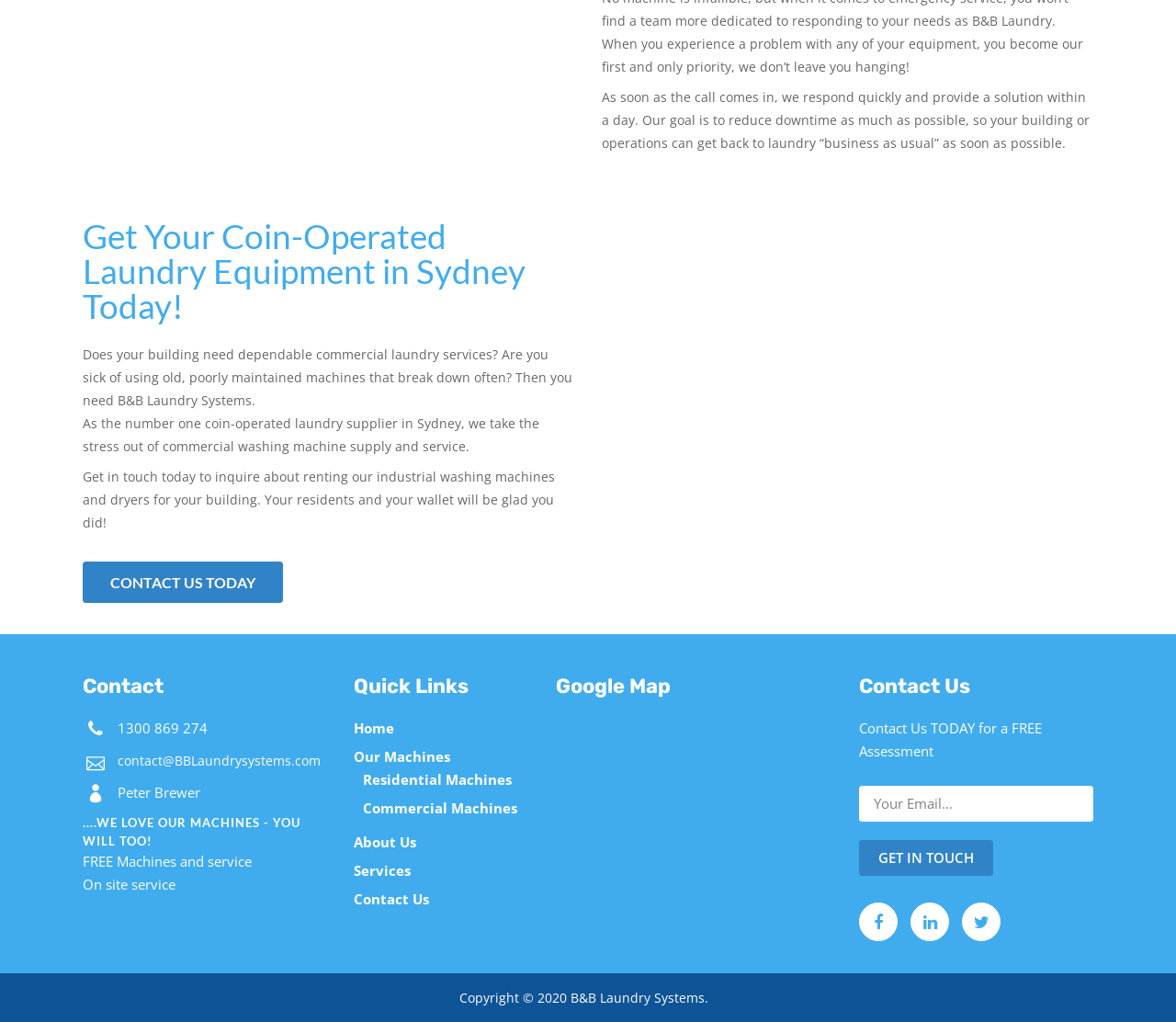What is the email address of B&B Laundry Systems?
Kindly offer a detailed explanation using the data available in the image.

The email address of B&B Laundry Systems can be found in the StaticText element with the text 'contact@BBLaundrysystems.com', which is located under the 'Contact' heading.